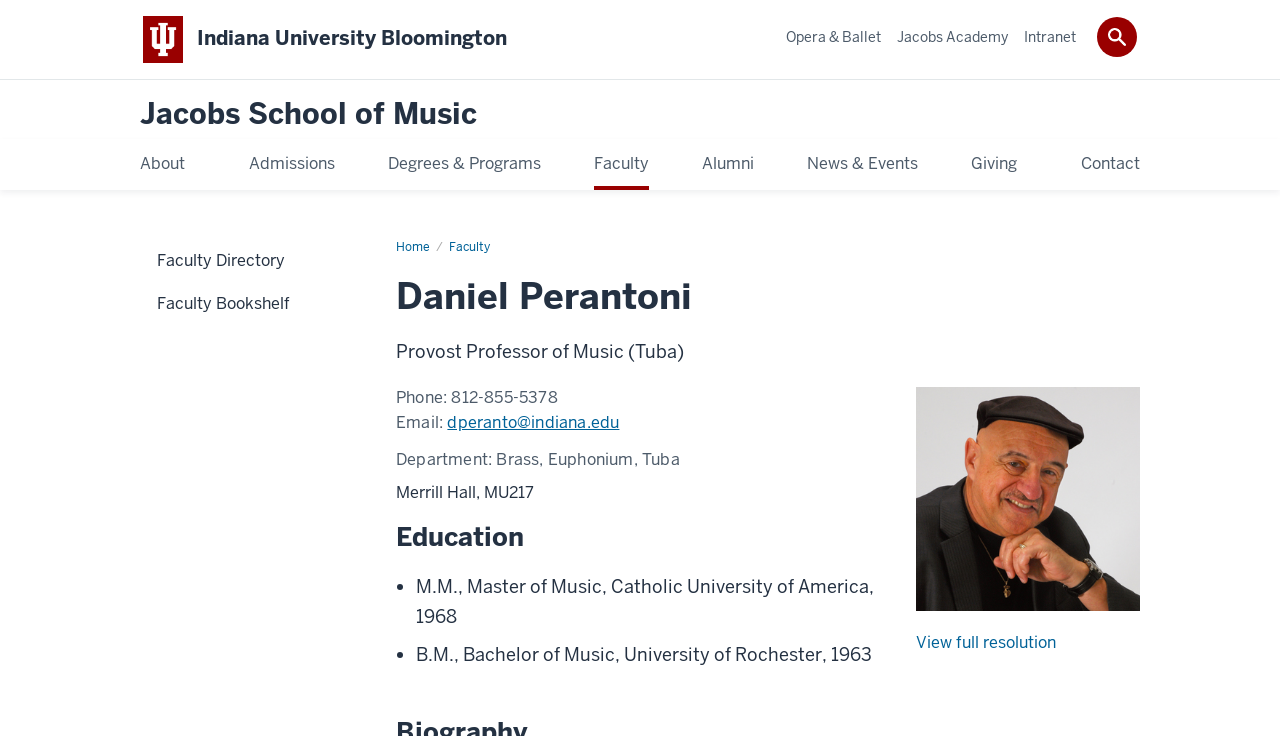Predict the bounding box coordinates of the area that should be clicked to accomplish the following instruction: "view the full resolution of the image". The bounding box coordinates should consist of four float numbers between 0 and 1, i.e., [left, top, right, bottom].

[0.716, 0.854, 0.825, 0.883]